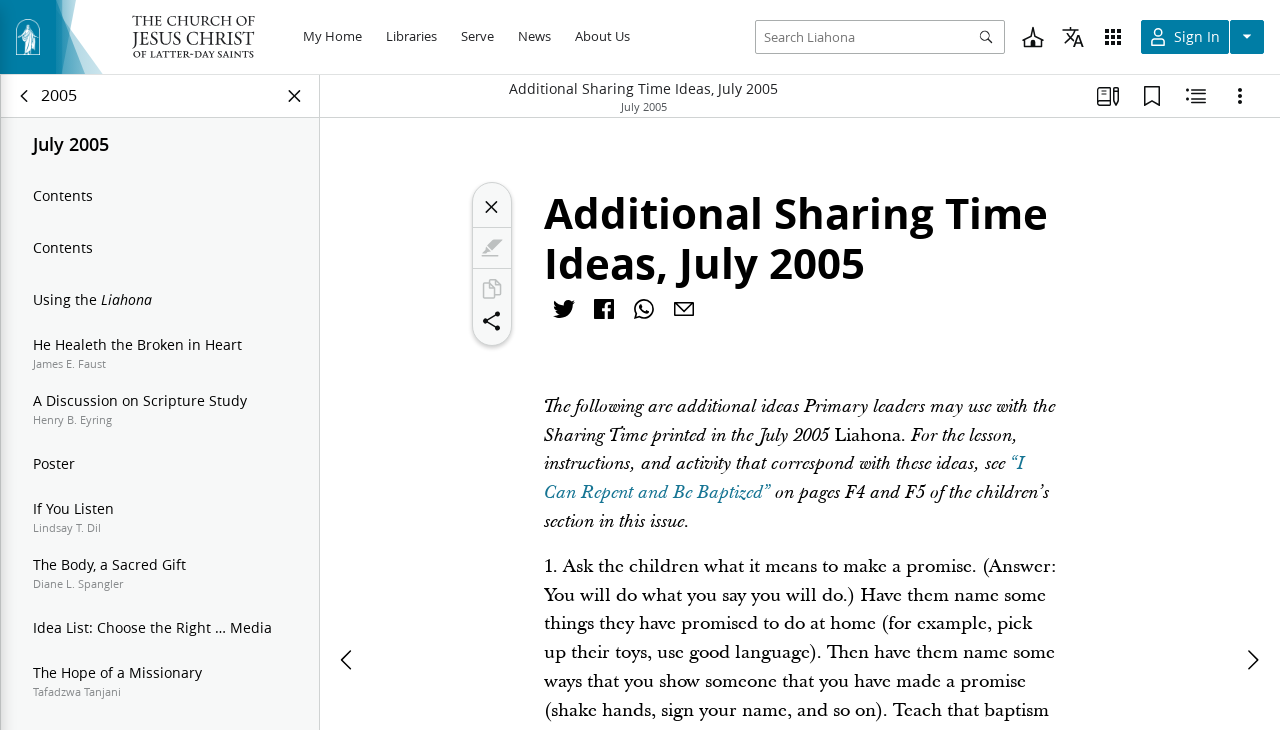Using the details in the image, give a detailed response to the question below:
What is the purpose of the 'Share' button?

I found the answer by looking at the 'Share' button and the social media links that appear when you click on it, including Twitter, Facebook, WhatsApp, and Mail. This suggests that the button is used to share content on these platforms.